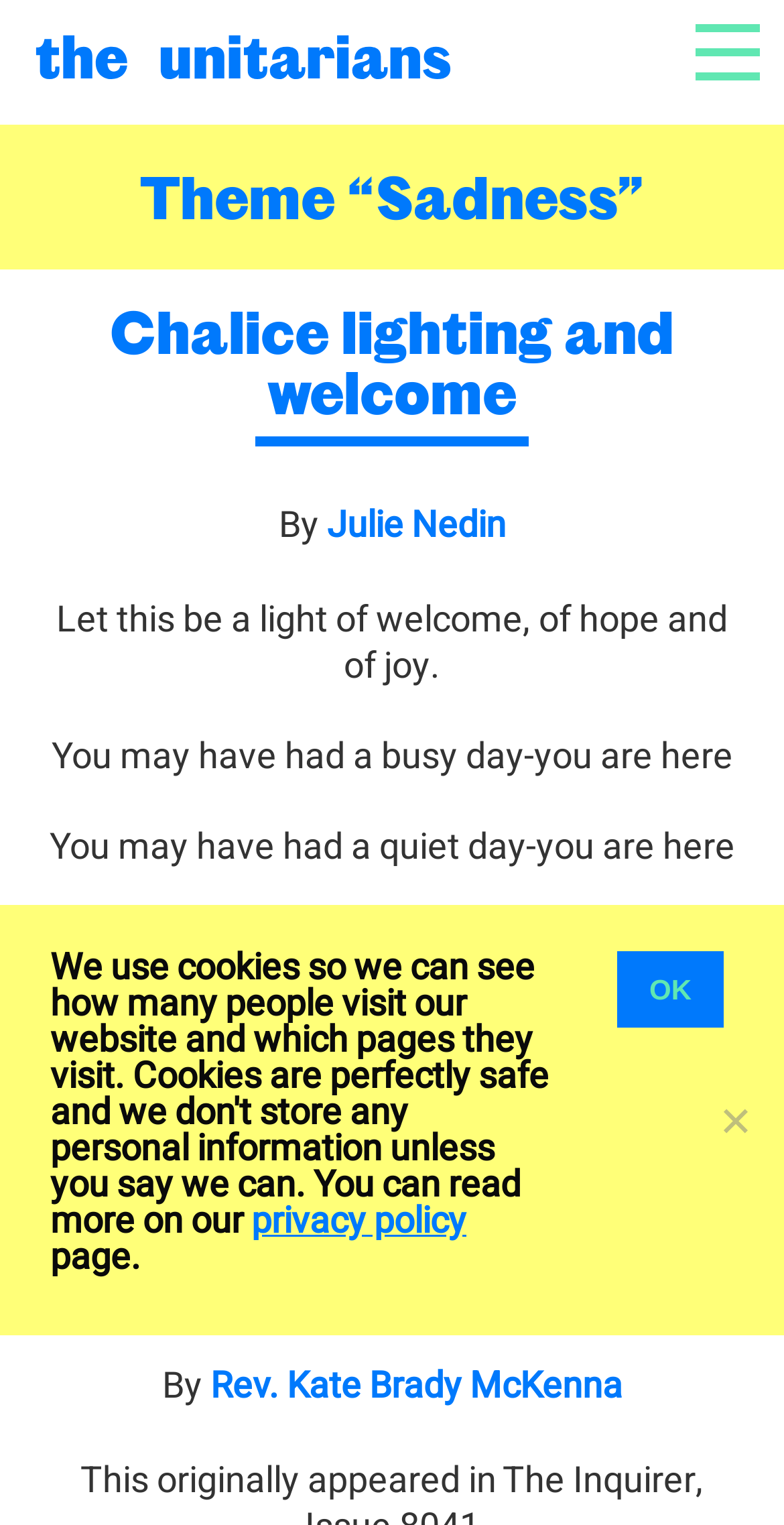Please answer the following question using a single word or phrase: 
What is the theme of the current page?

Sadness